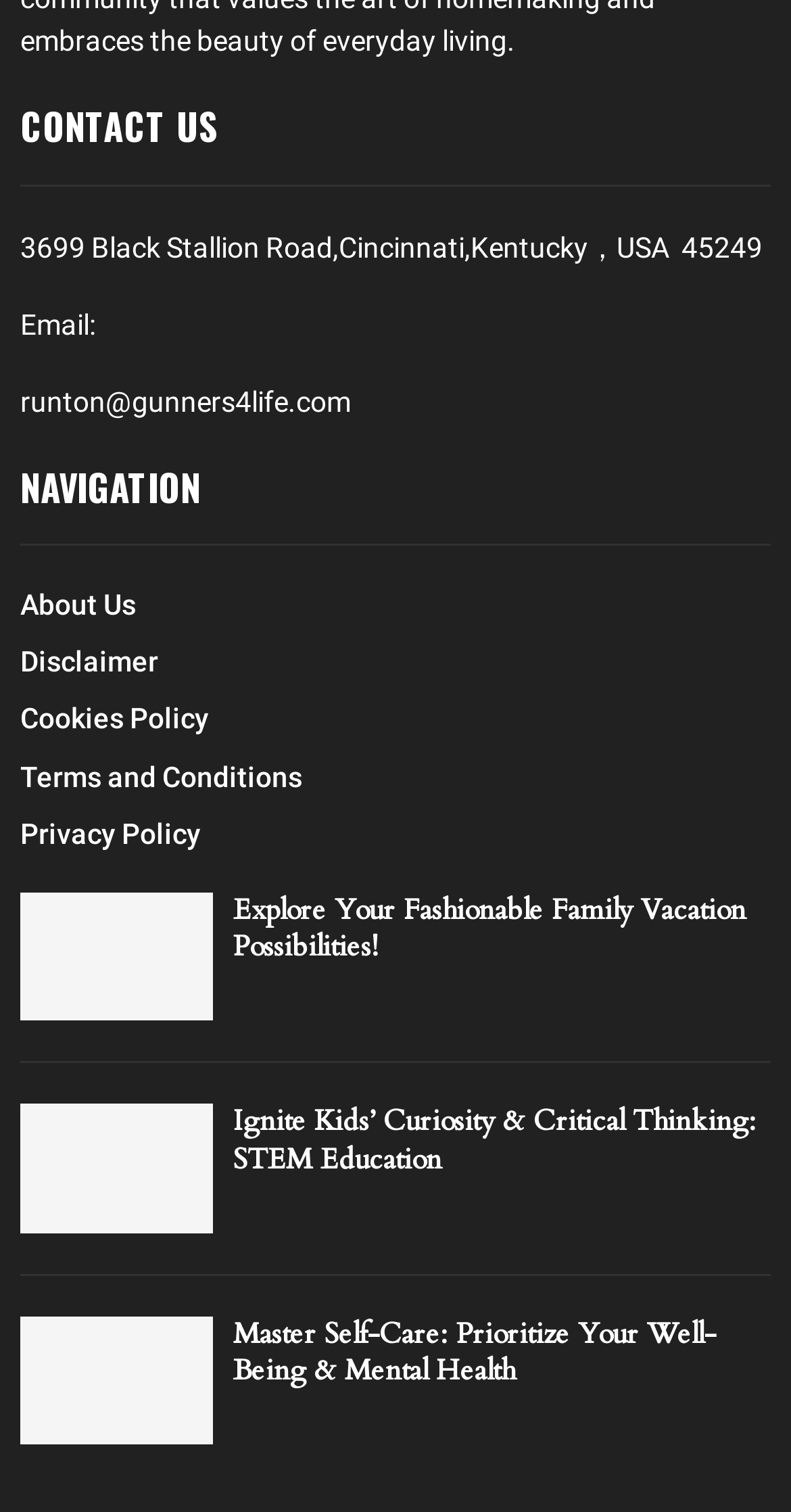How many articles are on the webpage?
Provide a short answer using one word or a brief phrase based on the image.

3